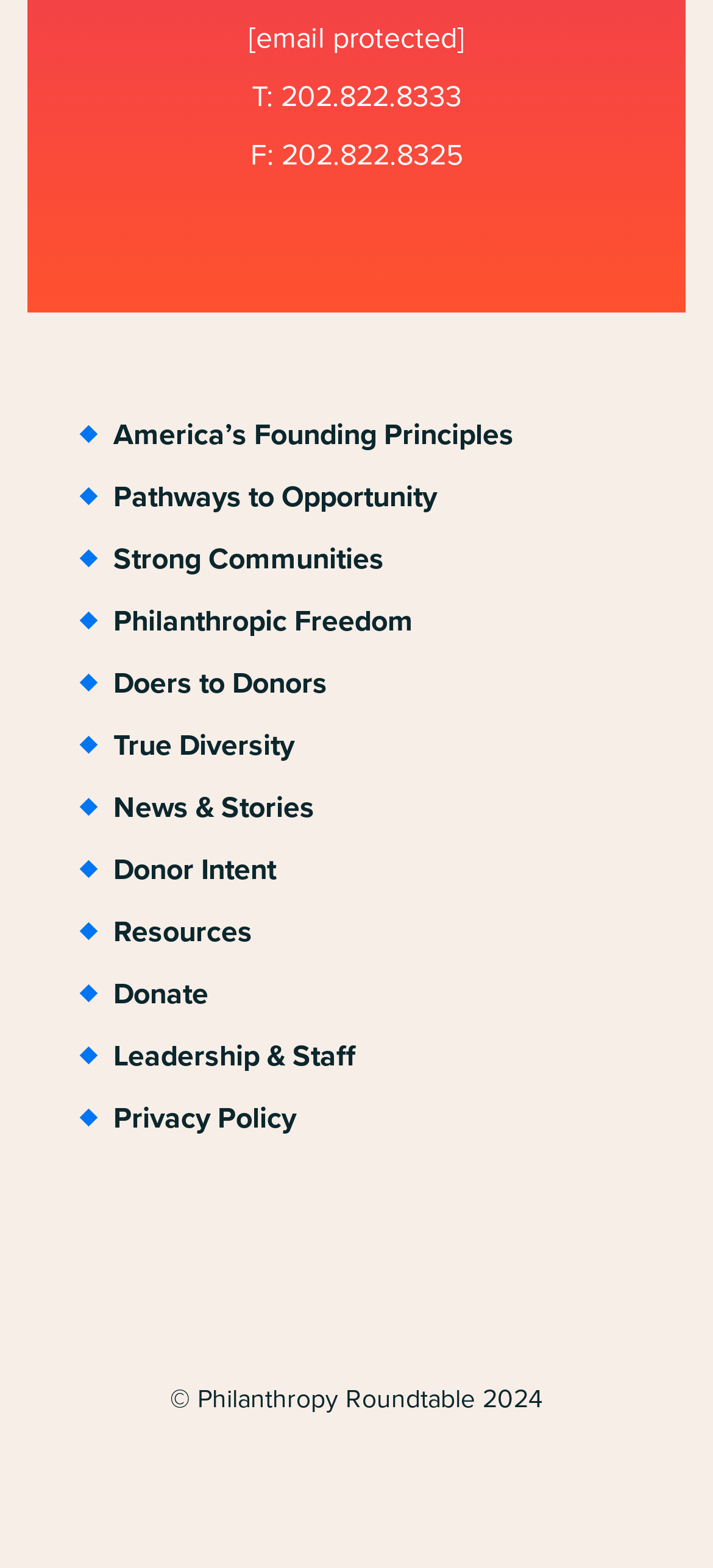Determine the bounding box coordinates of the section I need to click to execute the following instruction: "read about Donor Intent". Provide the coordinates as four float numbers between 0 and 1, i.e., [left, top, right, bottom].

[0.115, 0.535, 0.387, 0.575]